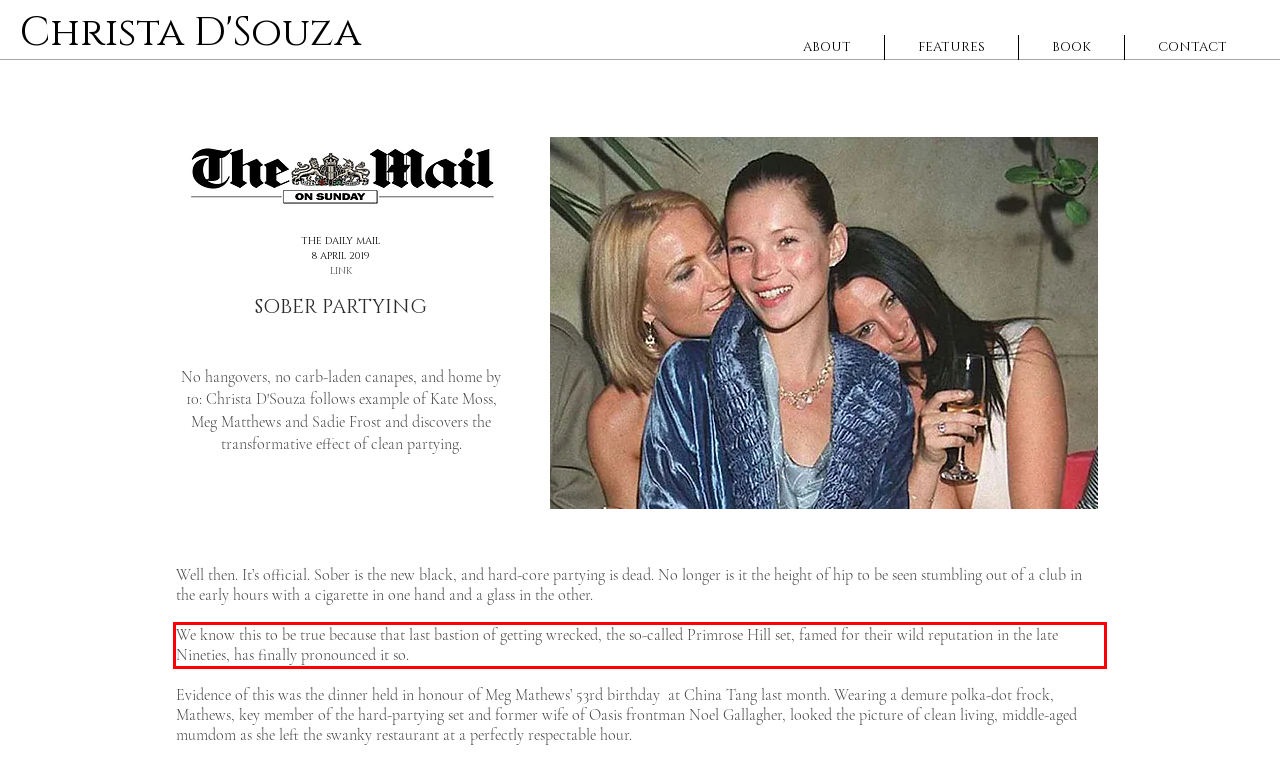You have a screenshot of a webpage with a UI element highlighted by a red bounding box. Use OCR to obtain the text within this highlighted area.

We know this to be true because that last bastion of getting wrecked, the so-called Primrose Hill set, famed for their wild reputation in the late Nineties, has finally pronounced it so.